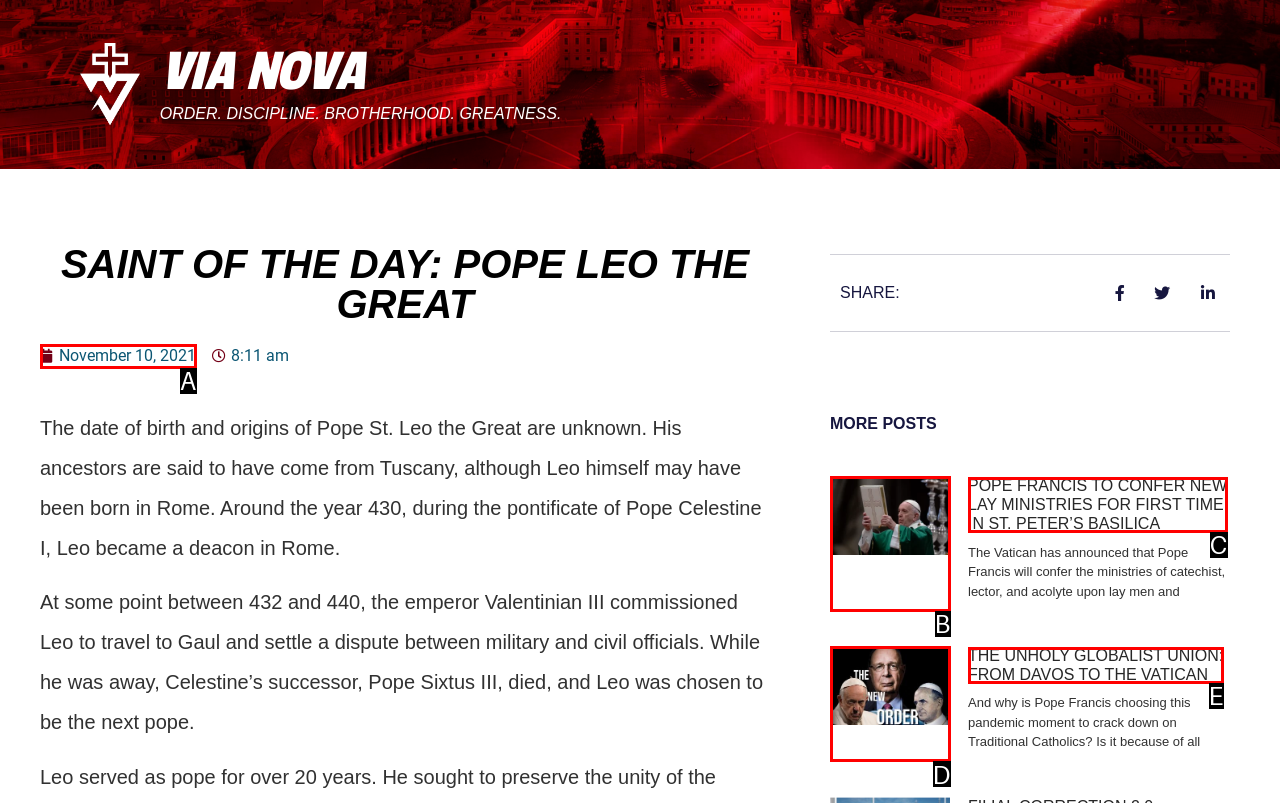Determine which option fits the element description: November 10, 2021
Answer with the option’s letter directly.

A